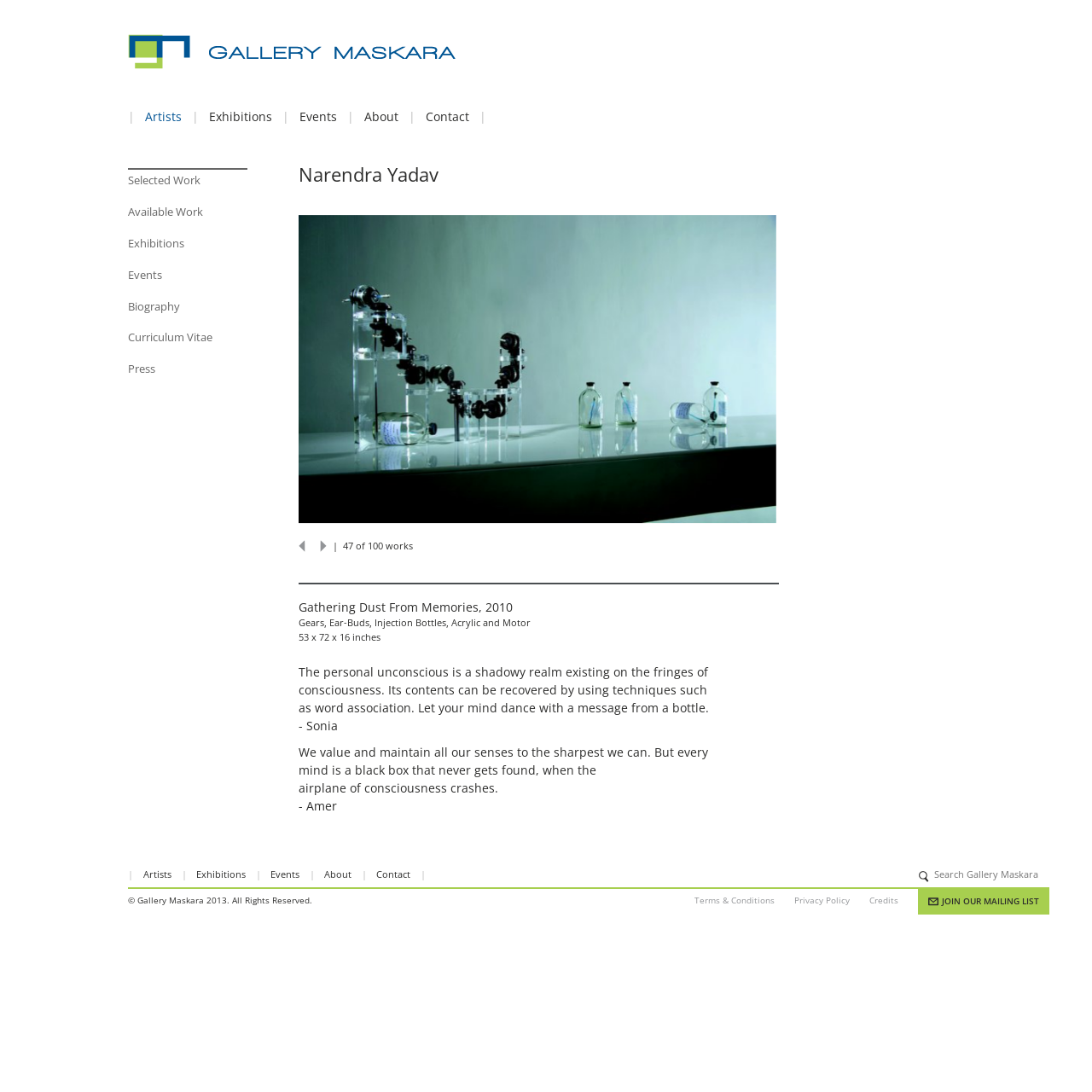Please identify the bounding box coordinates of the area that needs to be clicked to follow this instruction: "view selected work".

[0.117, 0.159, 0.184, 0.172]